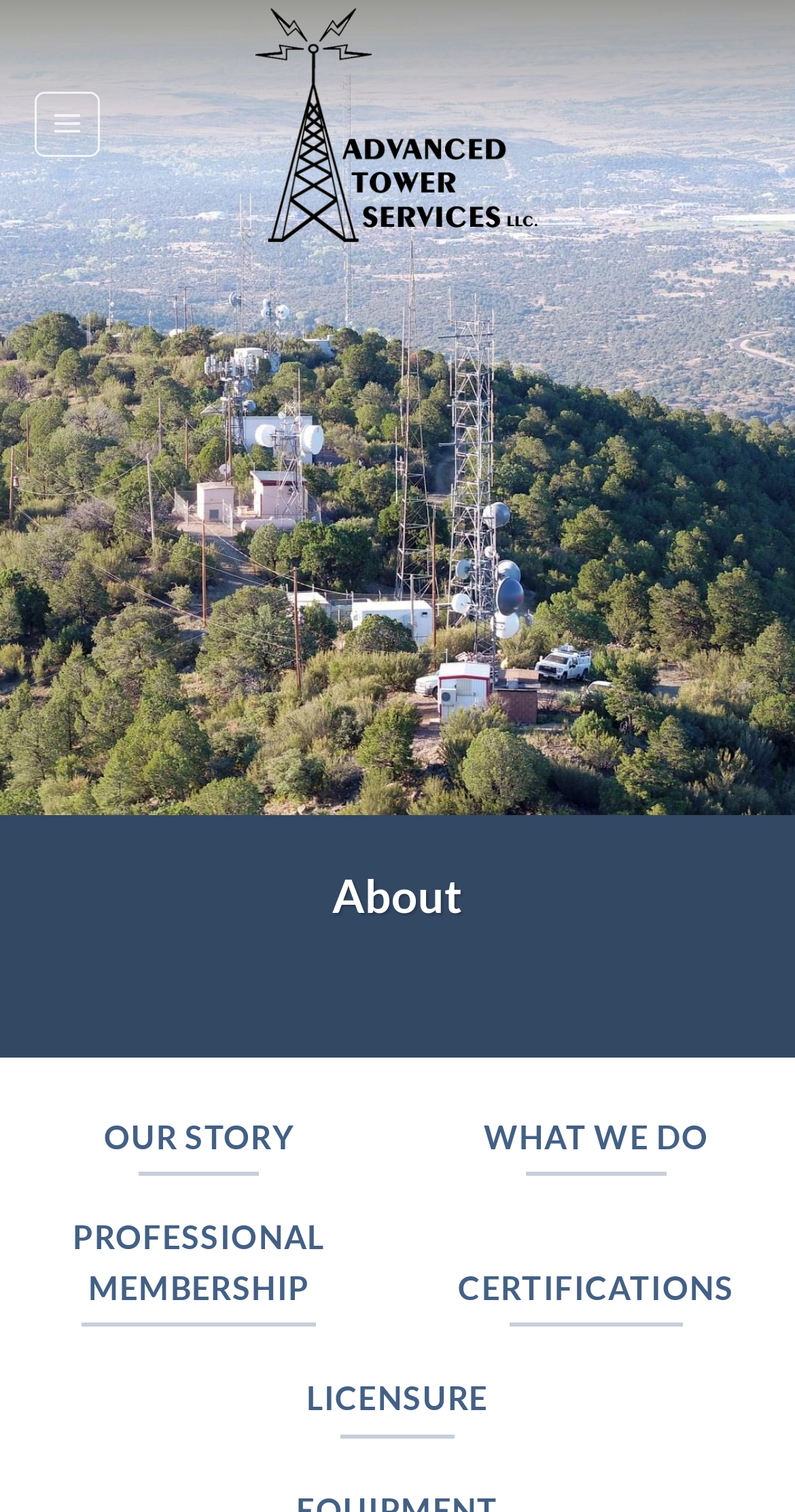Determine the bounding box coordinates of the section to be clicked to follow the instruction: "Go to the about page". The coordinates should be given as four float numbers between 0 and 1, formatted as [left, top, right, bottom].

[0.038, 0.573, 0.962, 0.612]